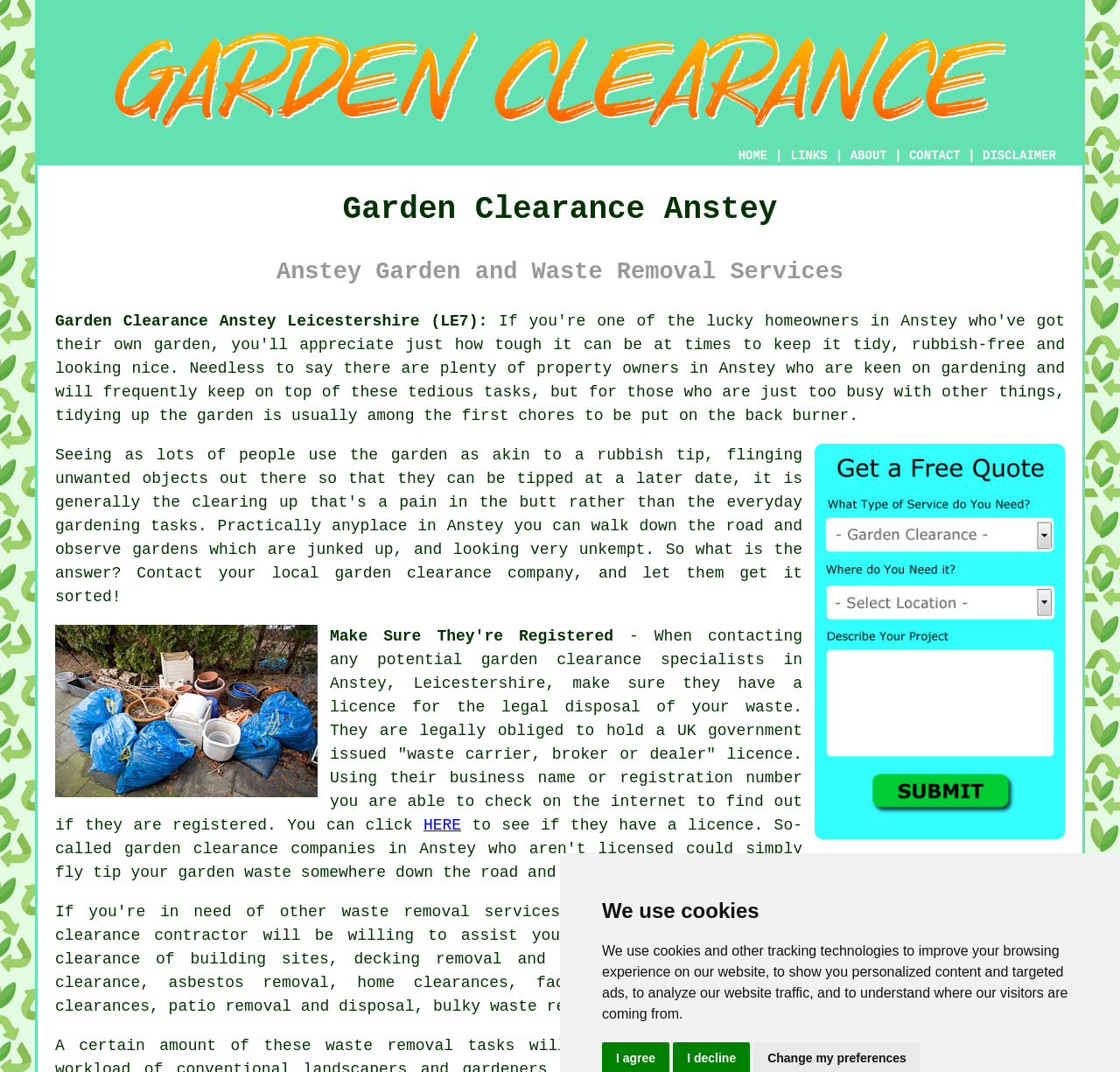Mark the bounding box of the element that matches the following description: "Commercial".

None